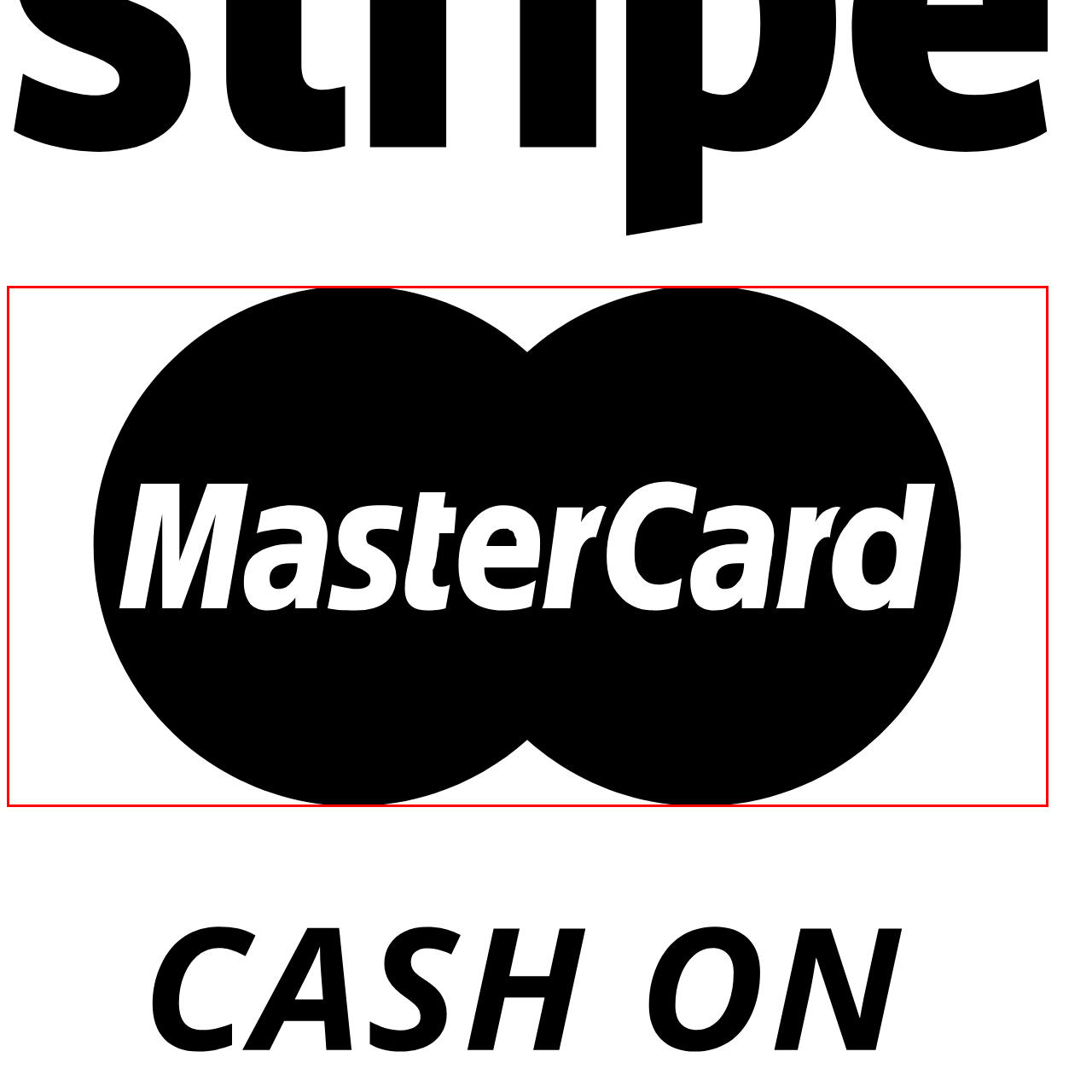Observe the visual content surrounded by a red rectangle, What is the shape of the MasterCard logo? Respond using just one word or a short phrase.

overlapping circles